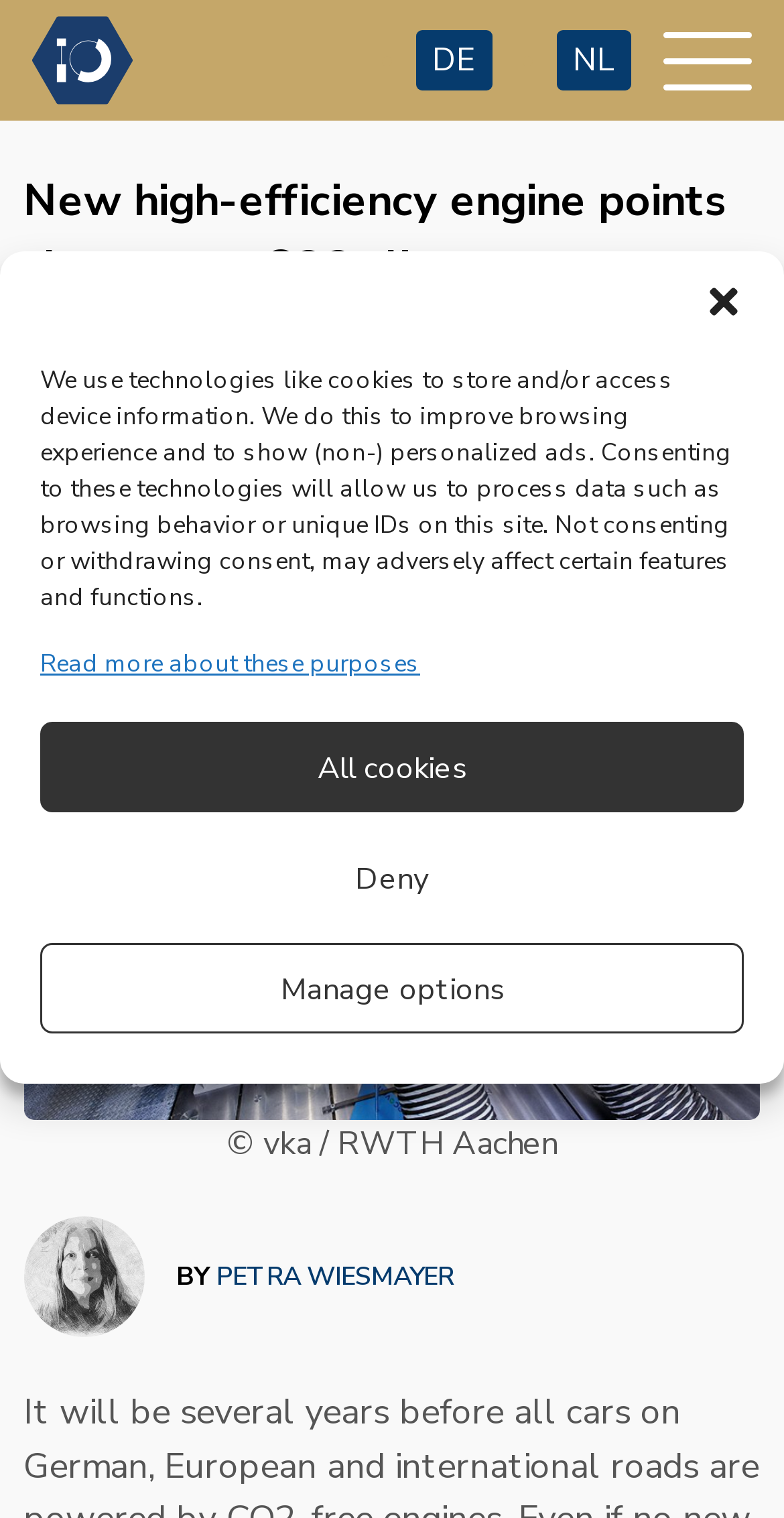Please identify the bounding box coordinates of the region to click in order to complete the given instruction: "Contact SMAA HQ". The coordinates should be four float numbers between 0 and 1, i.e., [left, top, right, bottom].

None